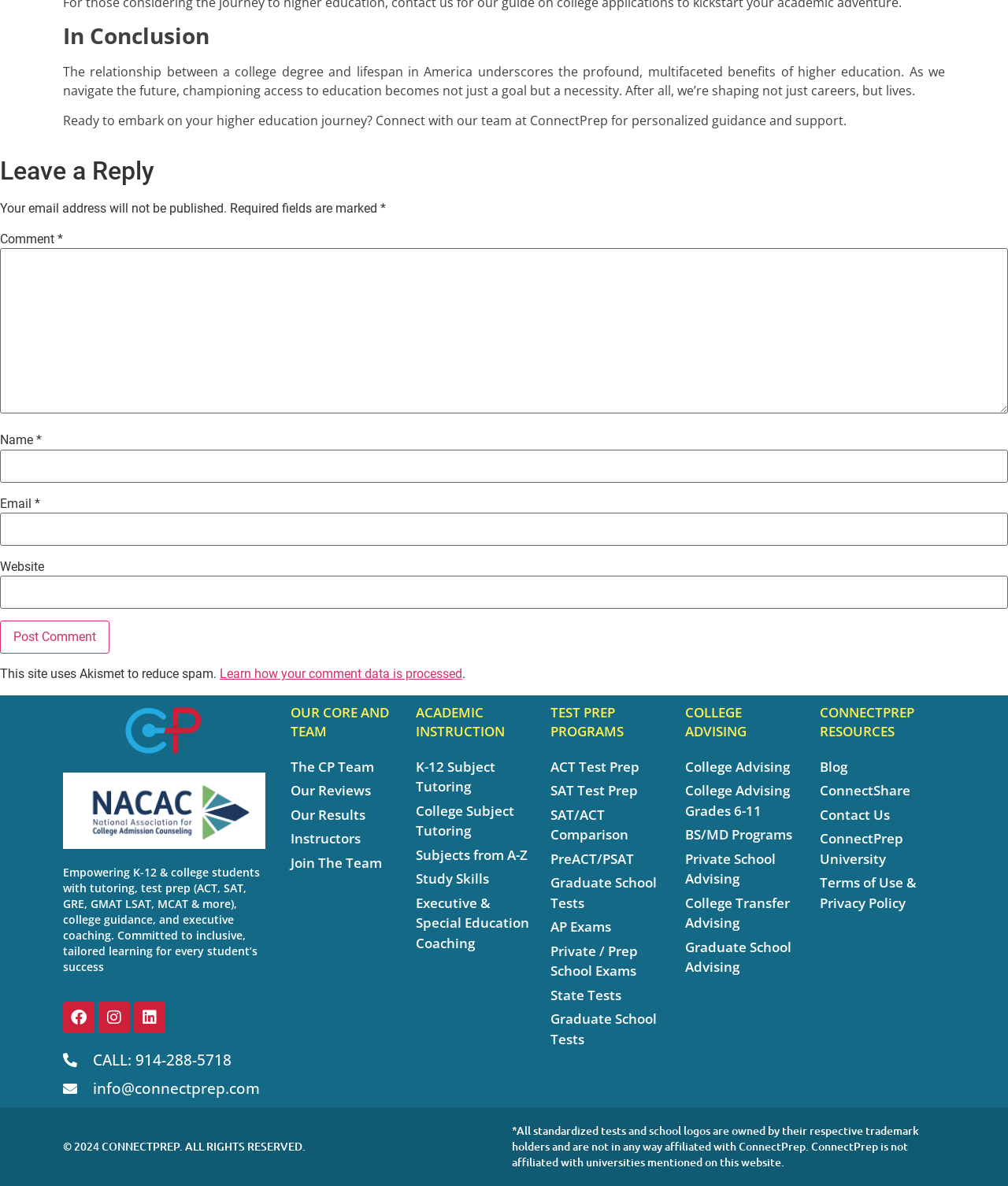What is the purpose of the 'Post Comment' button?
Based on the image, answer the question in a detailed manner.

The 'Post Comment' button is located below the comment text box, and its purpose is to submit a comment. The webpage allows users to leave a reply, and the 'Post Comment' button is the final step to submit the comment.